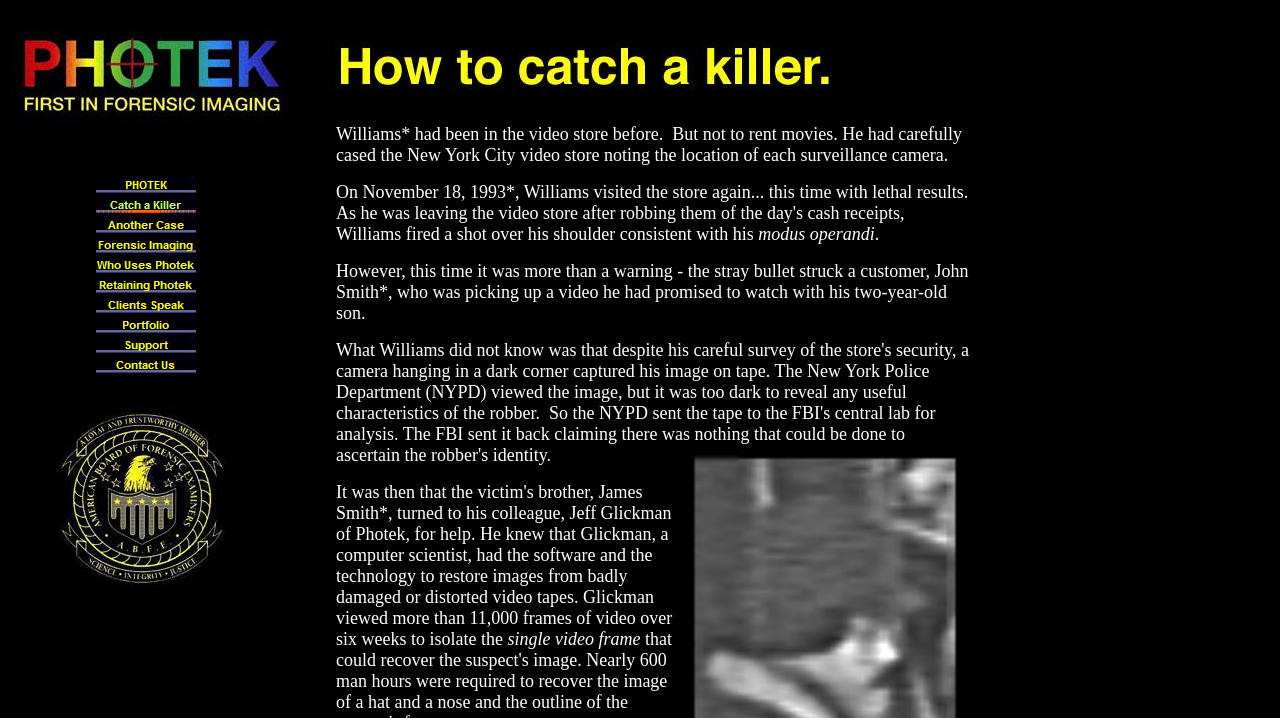Specify the bounding box coordinates of the element's area that should be clicked to execute the given instruction: "Click on the Abfesm link". The coordinates should be four float numbers between 0 and 1, i.e., [left, top, right, bottom].

[0.038, 0.563, 0.187, 0.829]